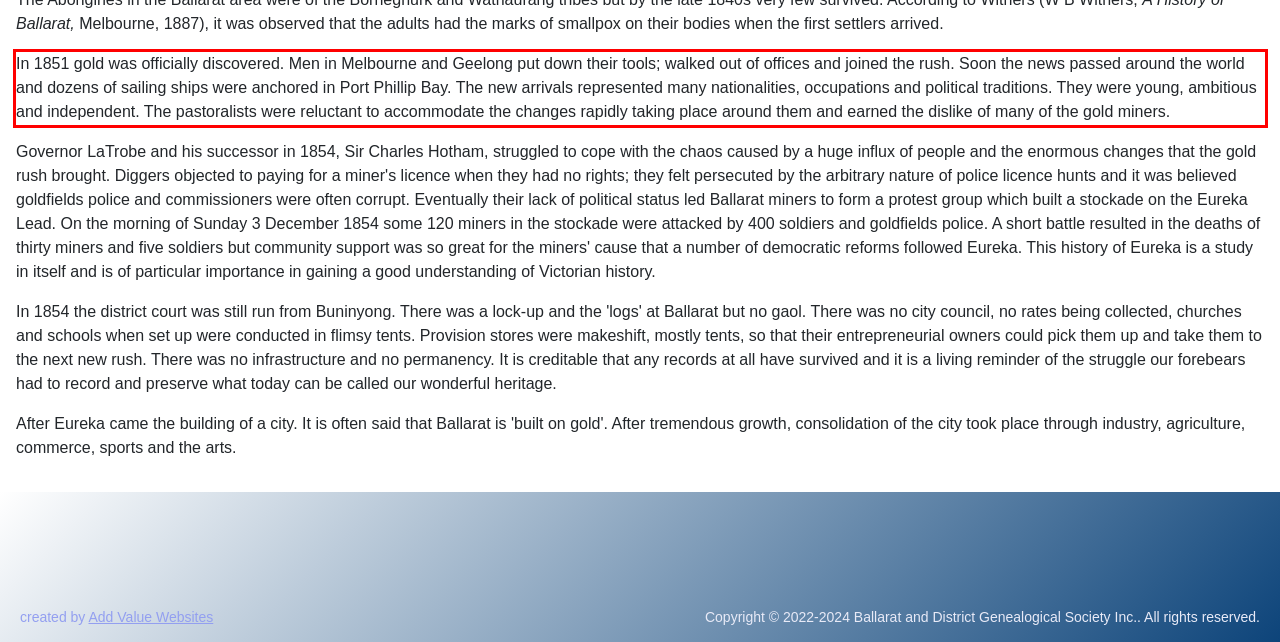Using the provided webpage screenshot, recognize the text content in the area marked by the red bounding box.

In 1851 gold was officially discovered. Men in Melbourne and Geelong put down their tools; walked out of offices and joined the rush. Soon the news passed around the world and dozens of sailing ships were anchored in Port Phillip Bay. The new arrivals represented many nationalities, occupations and political traditions. They were young, ambitious and independent. The pastoralists were reluctant to accommodate the changes rapidly taking place around them and earned the dislike of many of the gold miners.